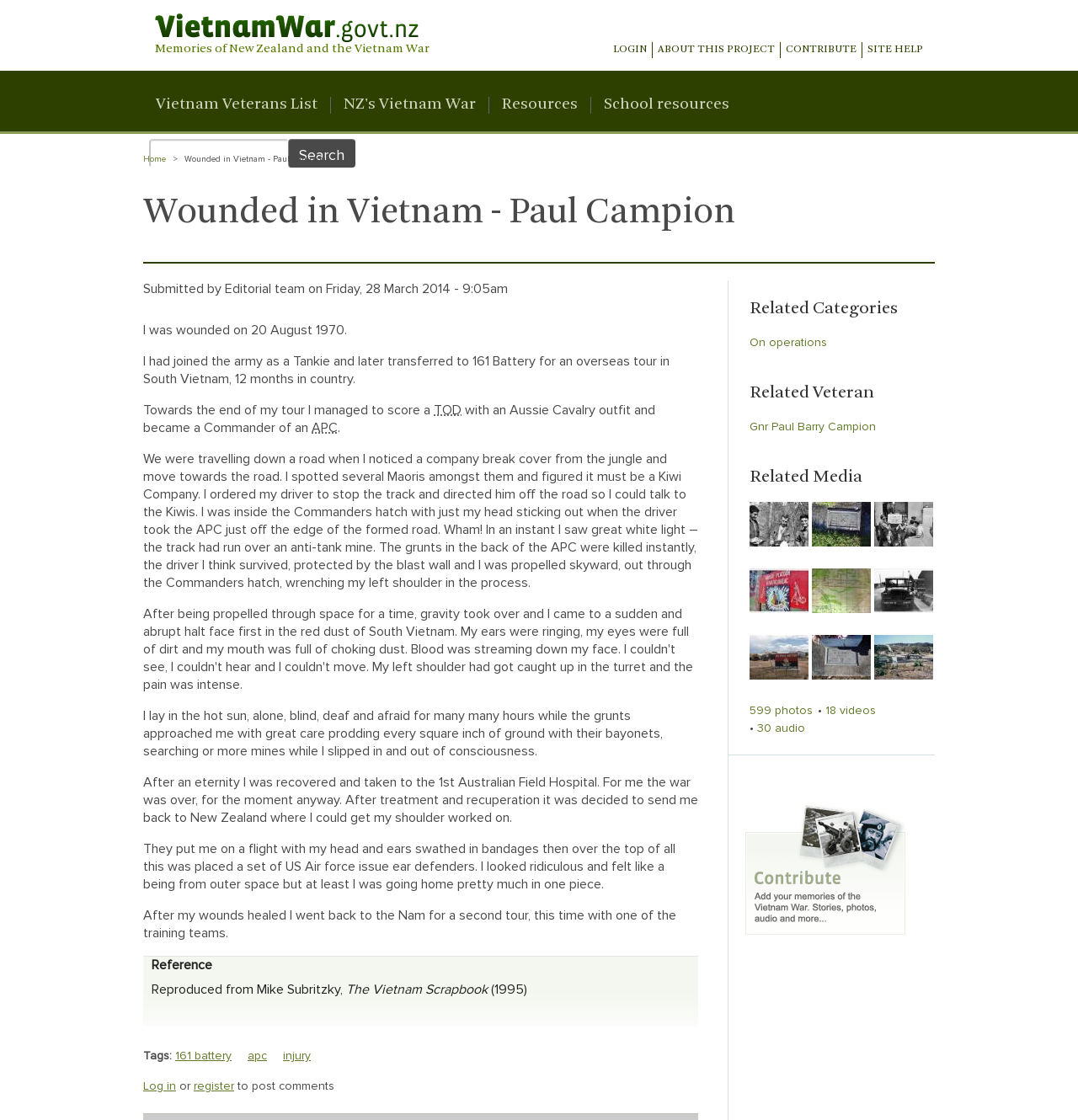Indicate the bounding box coordinates of the element that needs to be clicked to satisfy the following instruction: "Log in". The coordinates should be four float numbers between 0 and 1, i.e., [left, top, right, bottom].

[0.569, 0.039, 0.6, 0.051]